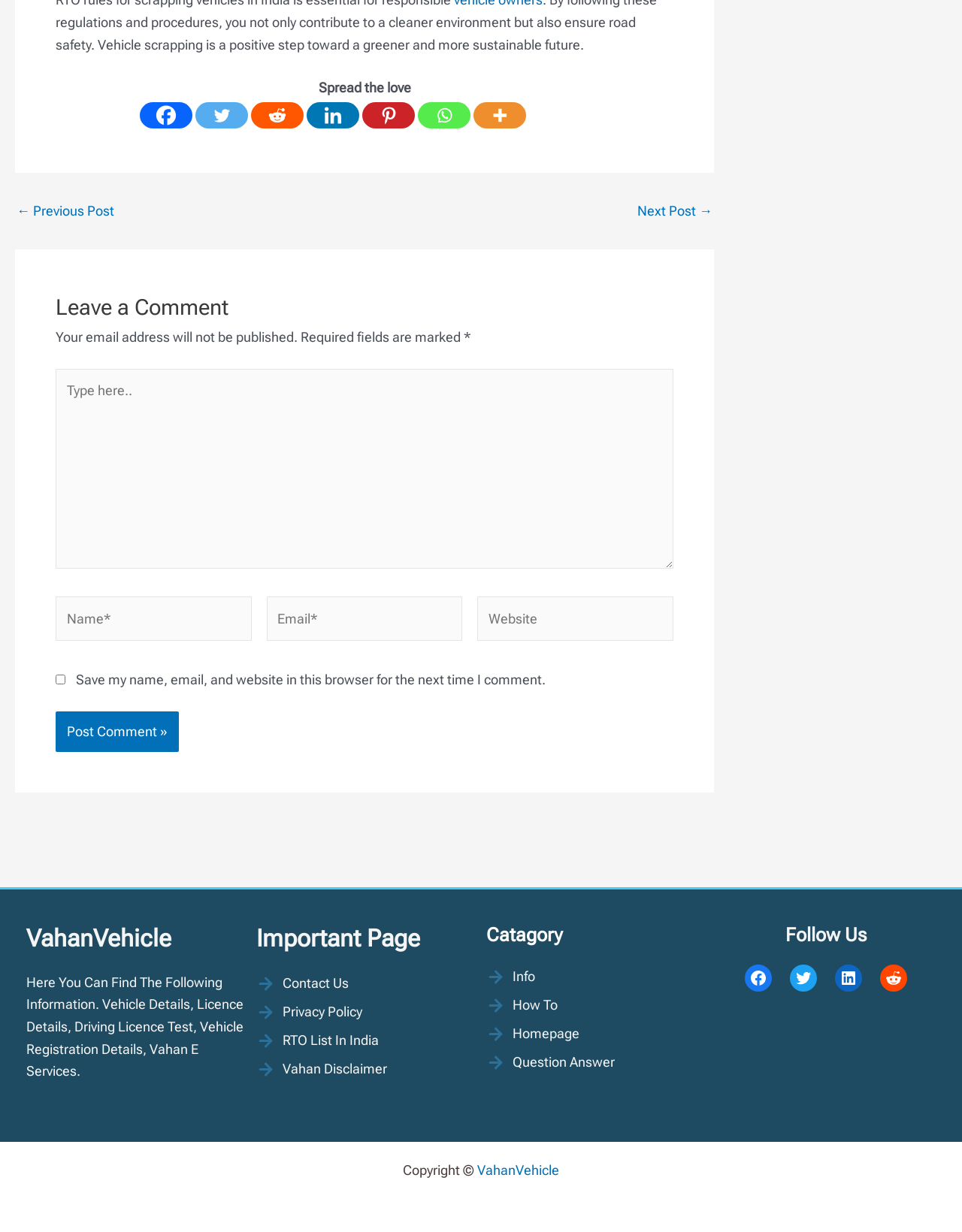Please find the bounding box coordinates of the element that needs to be clicked to perform the following instruction: "Click the 'Sign up here:' link". The bounding box coordinates should be four float numbers between 0 and 1, represented as [left, top, right, bottom].

None